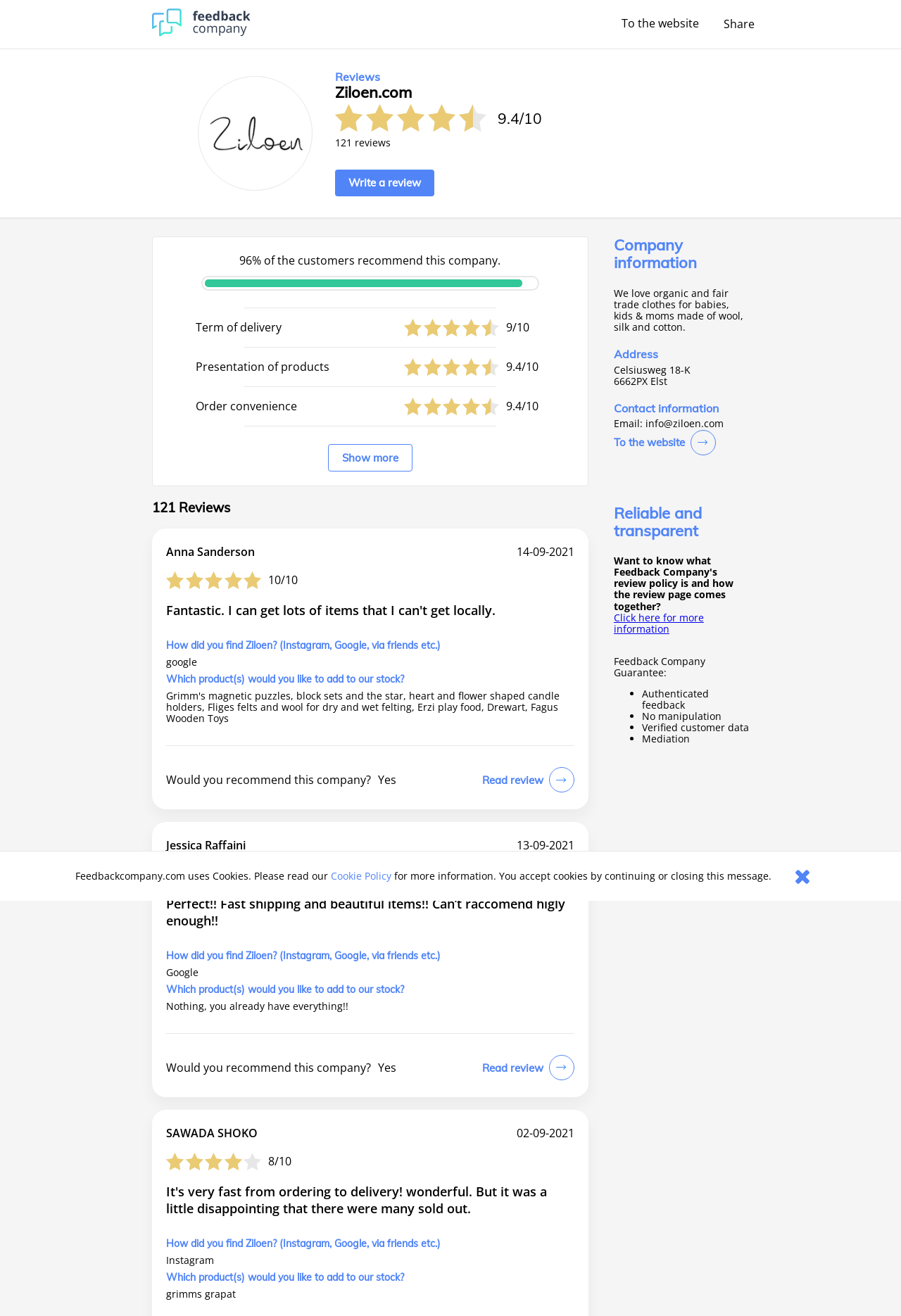How did Jessica Raffaini find Ziloen?
Based on the screenshot, answer the question with a single word or phrase.

Not mentioned